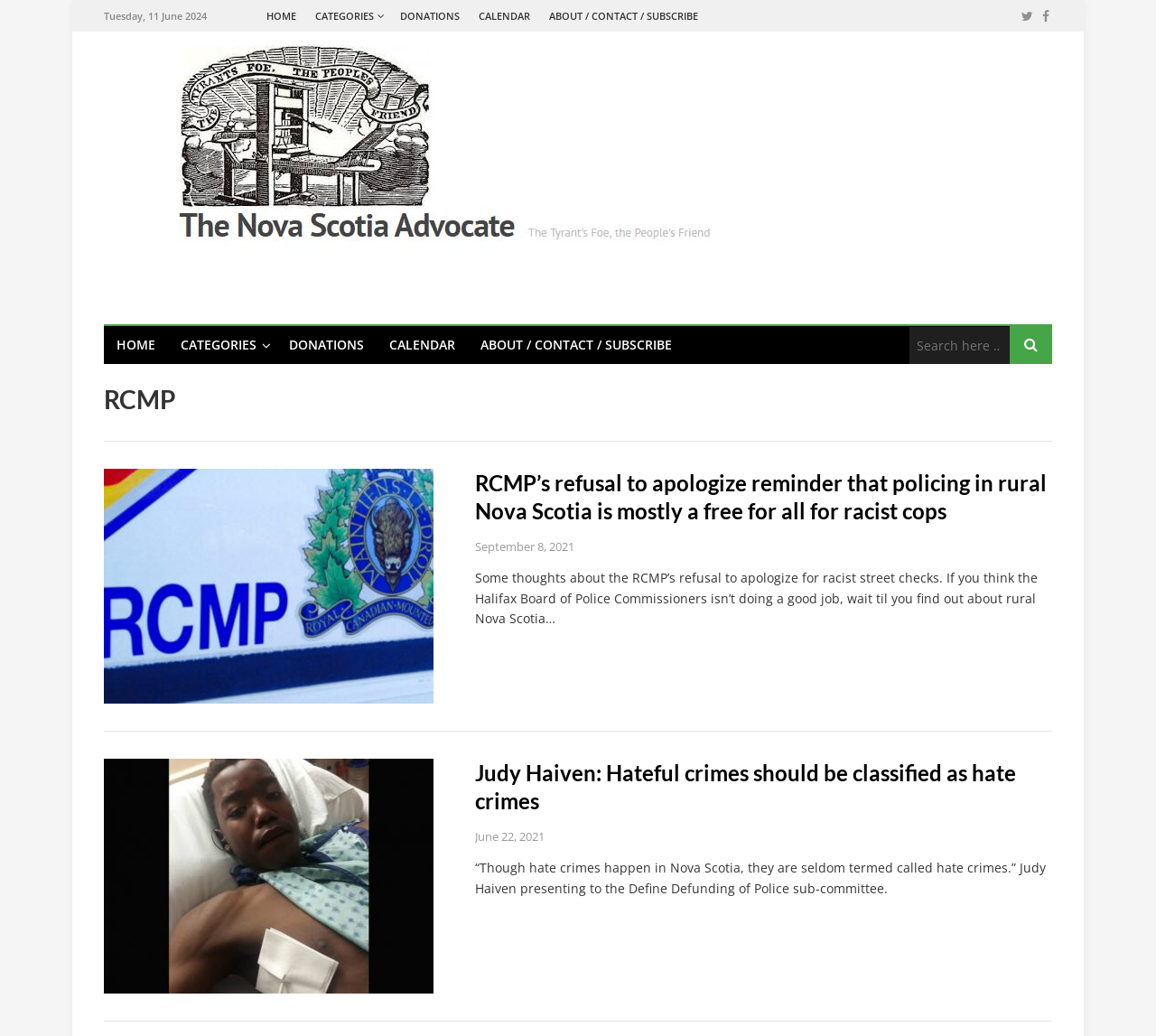What is the date displayed at the top of the page?
Answer the question with a thorough and detailed explanation.

The date is displayed at the top of the page, which is 'Tuesday, 11 June 2024', indicating the current date or the date of the latest update.